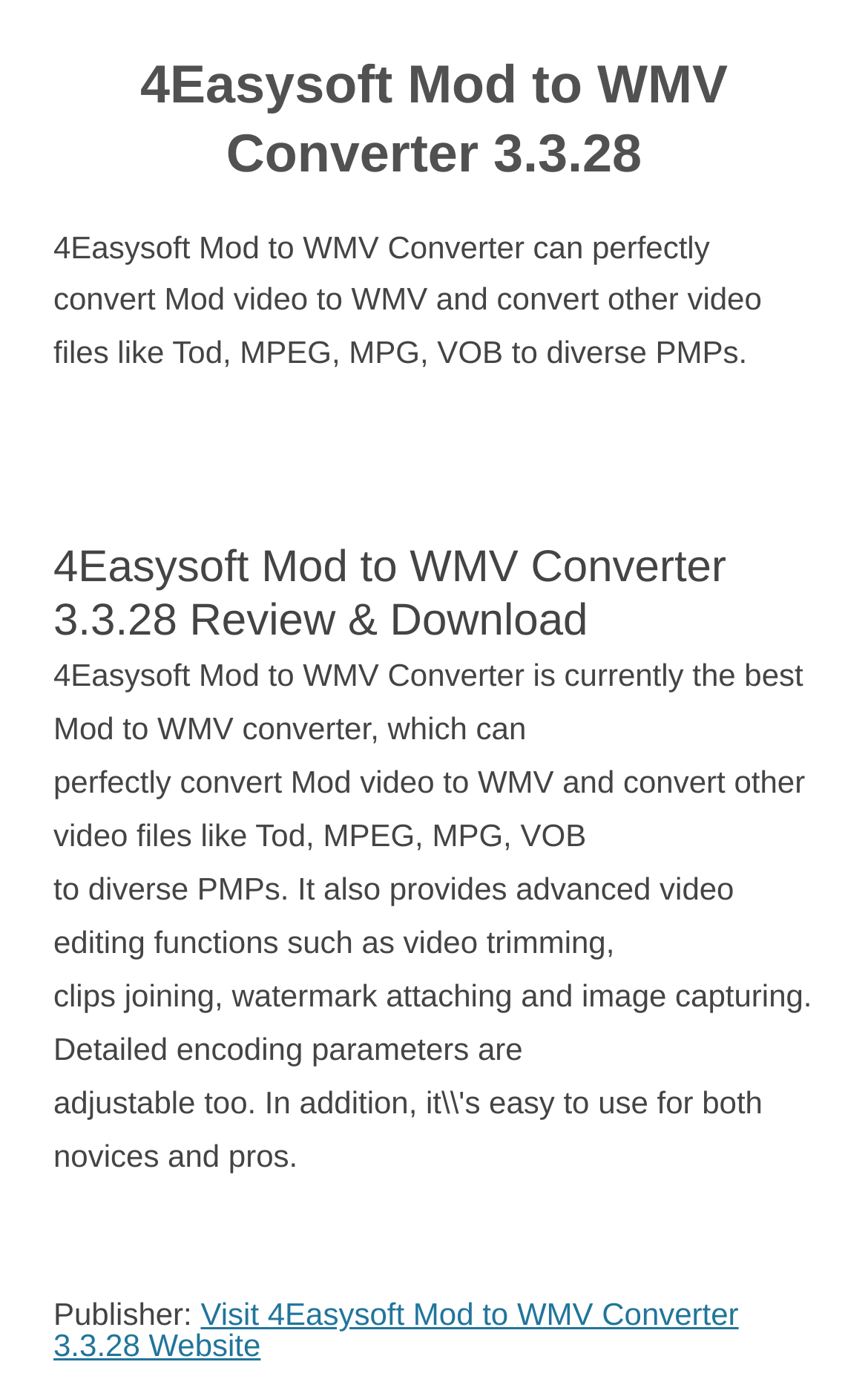Answer this question using a single word or a brief phrase:
What is the purpose of the software?

Convert Mod video to WMV